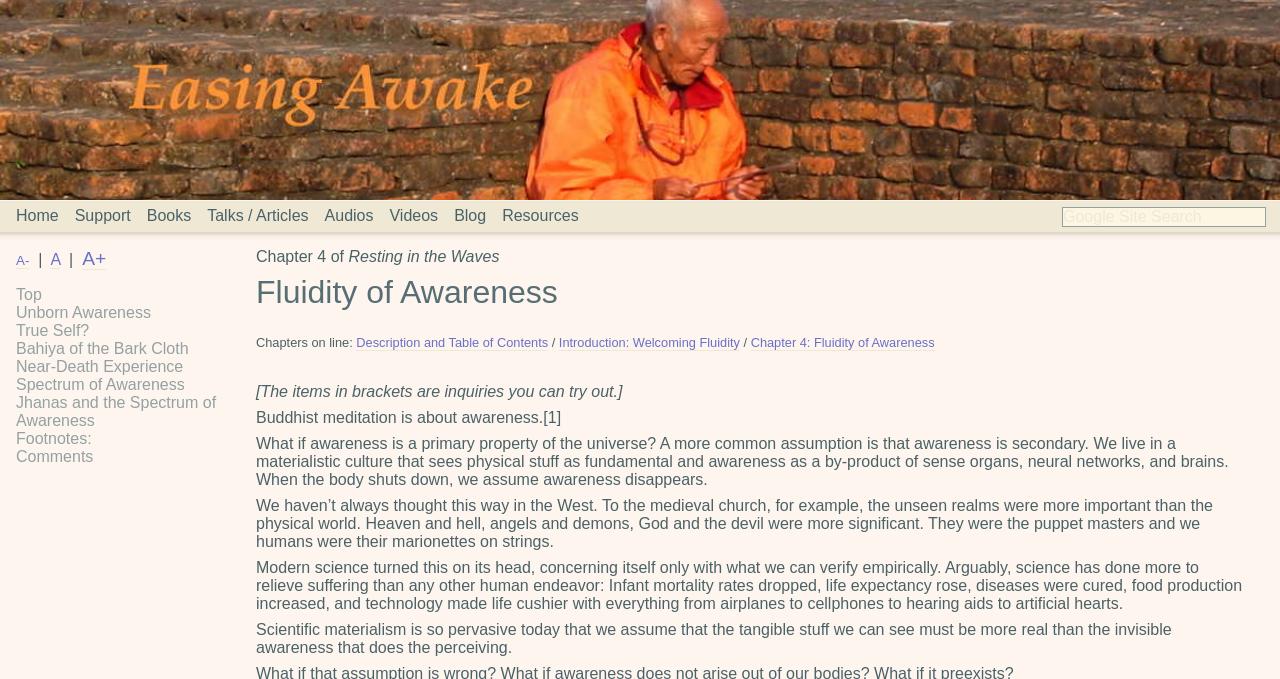With reference to the image, please provide a detailed answer to the following question: What is the main topic of this website?

Based on the webpage content, it appears that the website is dedicated to the art of meditation, as evidenced by the various links and articles related to Buddhist meditation and awareness.